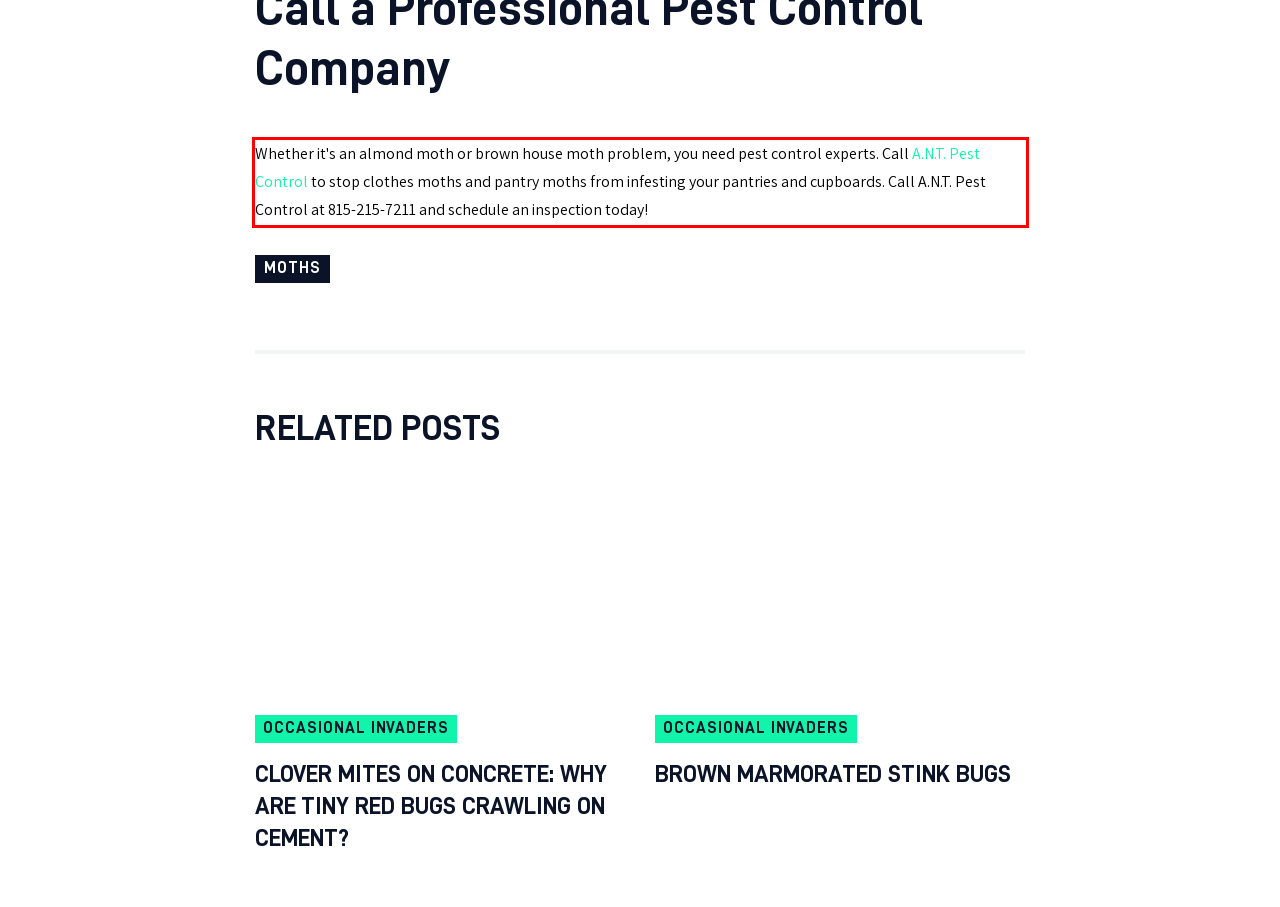You have a webpage screenshot with a red rectangle surrounding a UI element. Extract the text content from within this red bounding box.

Whether it's an almond moth or brown house moth problem, you need pest control experts. Call A.N.T. Pest Control to stop clothes moths and pantry moths from infesting your pantries and cupboards. Call A.N.T. Pest Control at 815-215-7211 and schedule an inspection today!